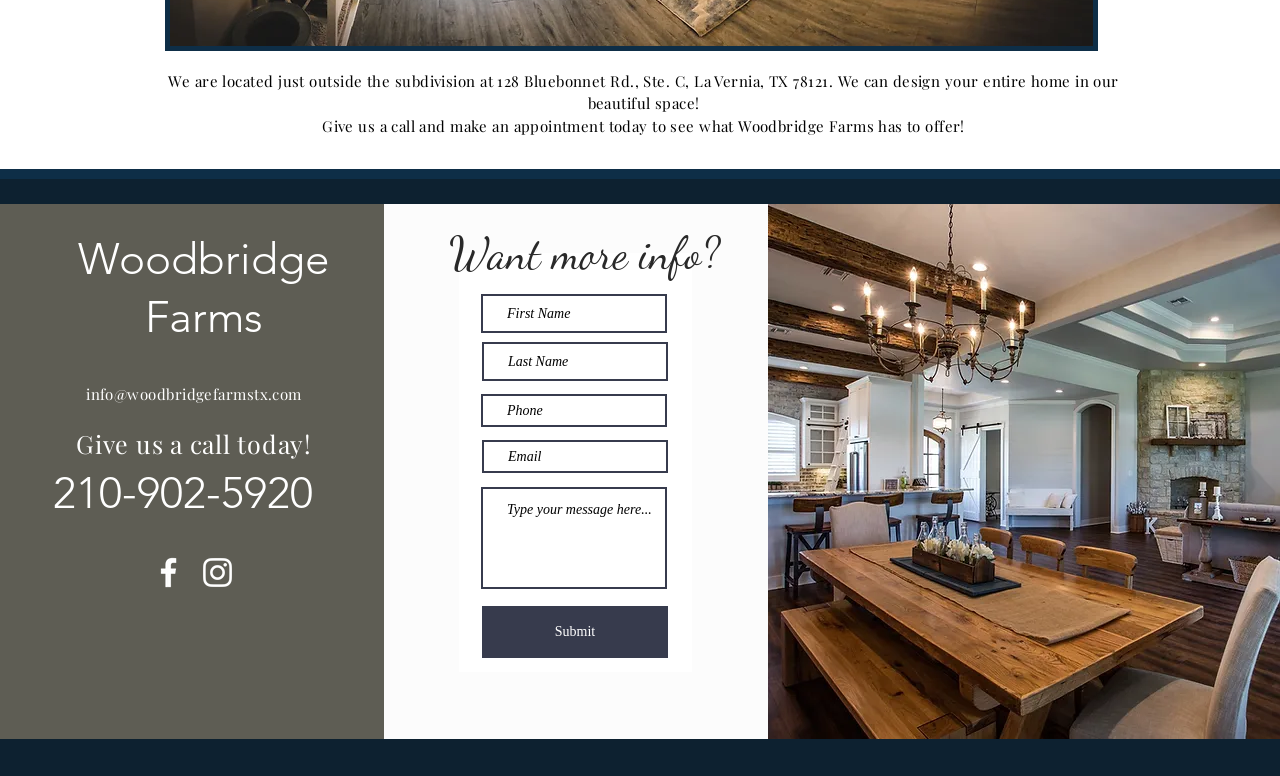Extract the bounding box coordinates for the UI element described as: "placeholder="Type your message here..."".

[0.376, 0.628, 0.521, 0.759]